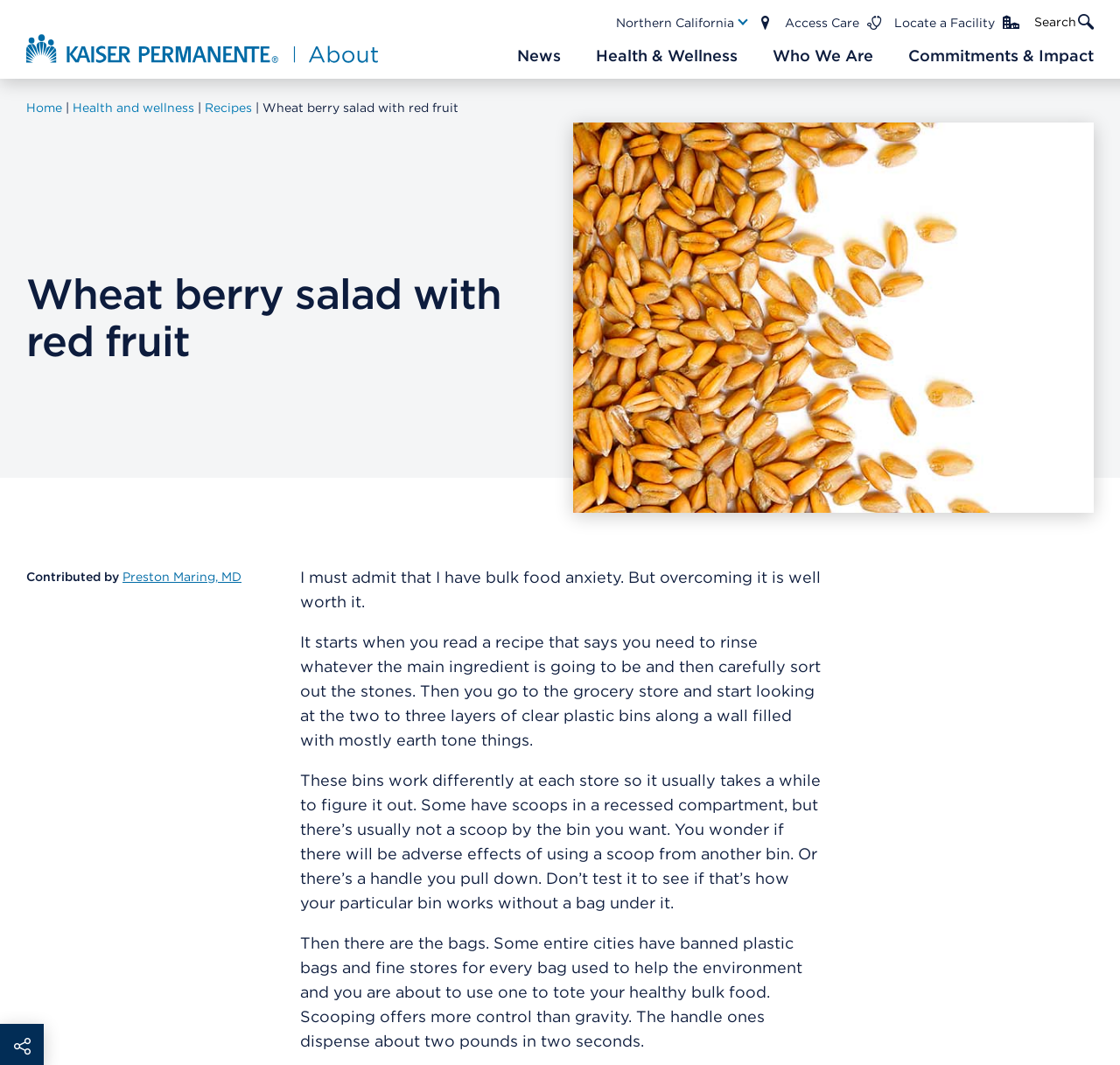Find the bounding box coordinates of the element to click in order to complete the given instruction: "Click the 'Preston Maring, MD' link."

[0.109, 0.535, 0.216, 0.548]